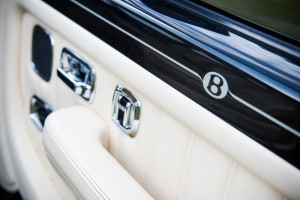Outline with detail what the image portrays.

The image showcases the luxurious interior of a Bentley Turbo S, highlighting a close-up view of the car's door panel. The sleek black and cream color scheme is evident, with the elegant leather upholstery featuring distinctive stitching. Prominently displayed on the armrest is the iconic Bentley "B" emblem, symbolizing the brand’s commitment to prestige and craftsmanship. The polished metallic accents, such as the door handle and control buttons, add a touch of modern sophistication to the overall aesthetic. This image captures the essence of luxury and attention to detail that defines the Bentley Turbo S, a true masterpiece in automotive design.